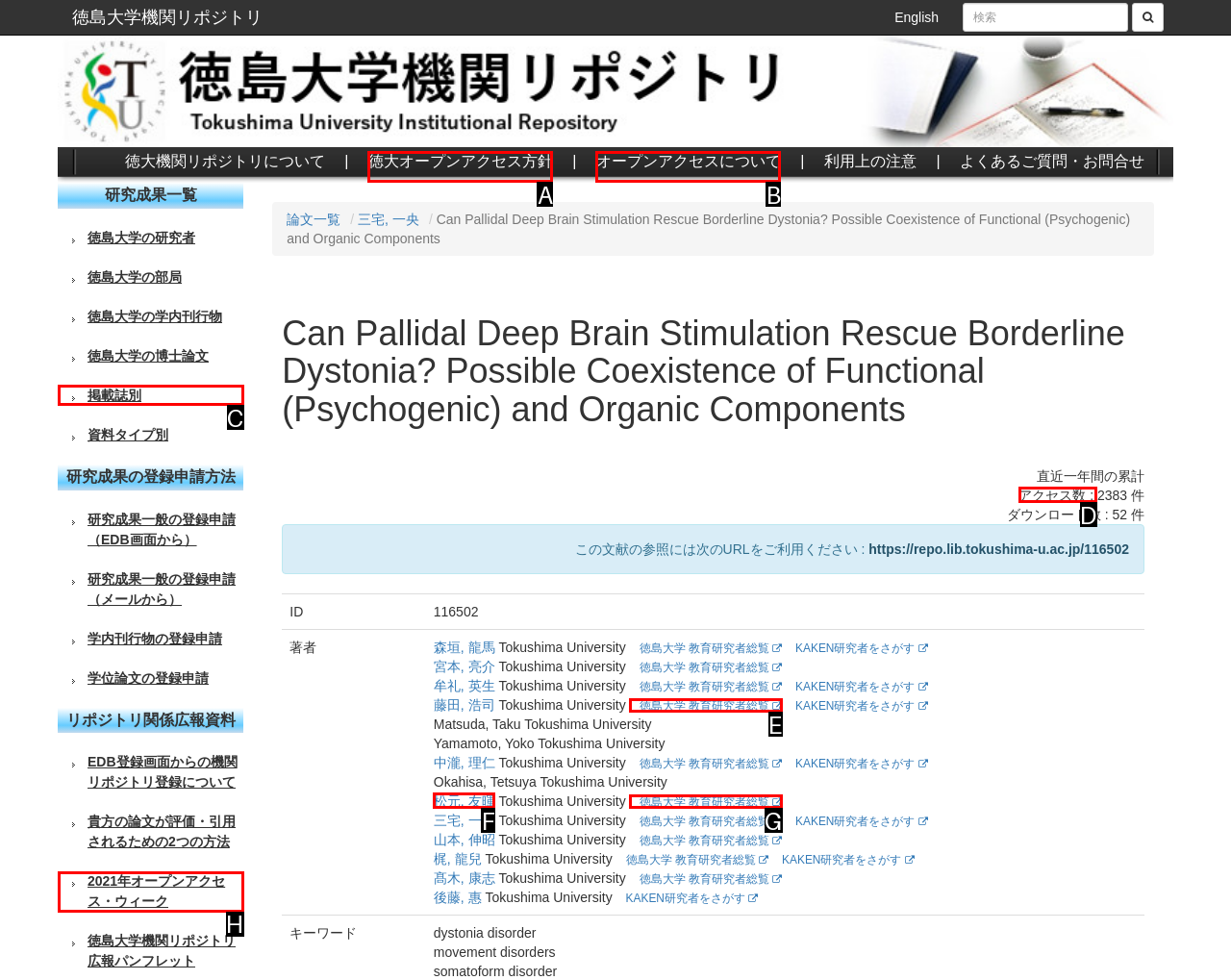Tell me which option I should click to complete the following task: check the access count Answer with the option's letter from the given choices directly.

D